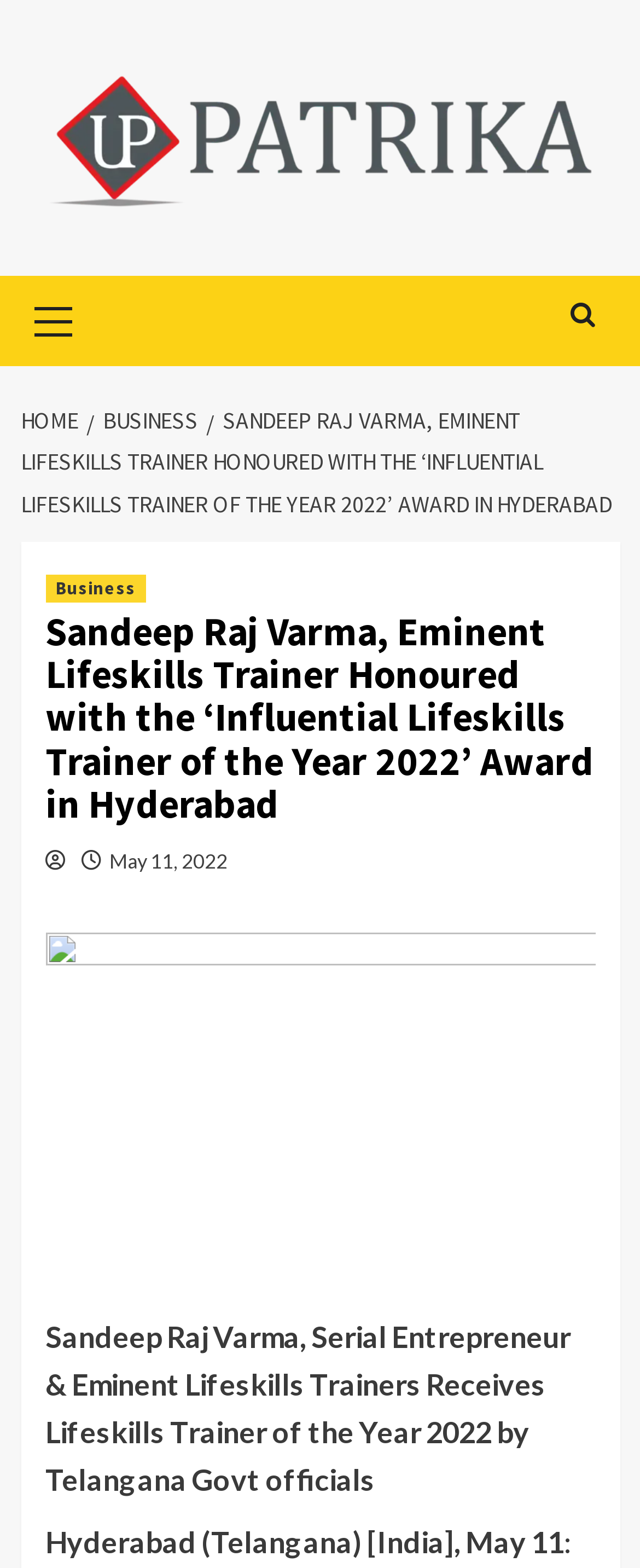Respond with a single word or short phrase to the following question: 
Where did Sandeep Raj Varma receive the award?

Hyderabad